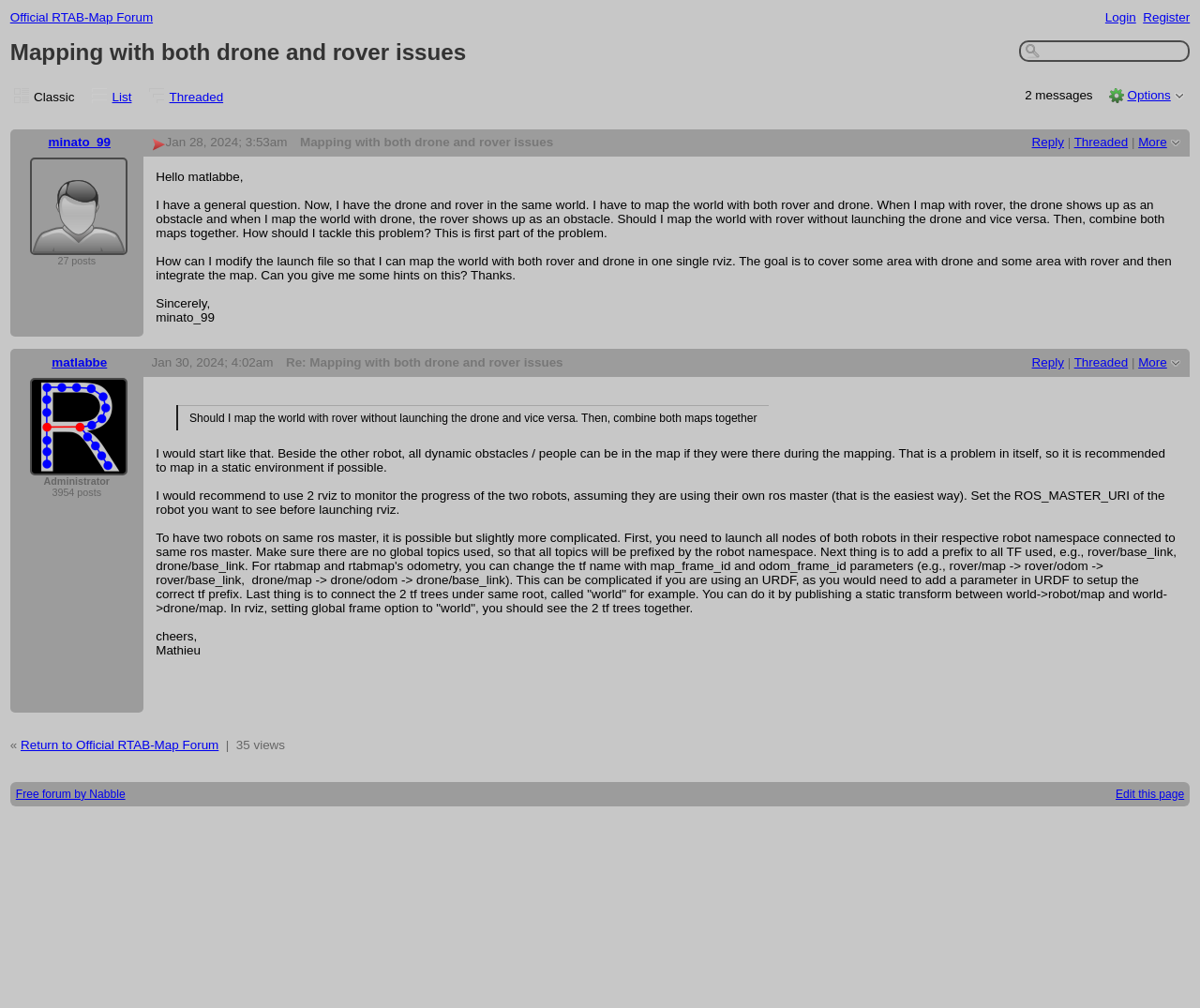Find the bounding box coordinates of the element I should click to carry out the following instruction: "Click on the 'More' link".

[0.949, 0.134, 0.972, 0.148]